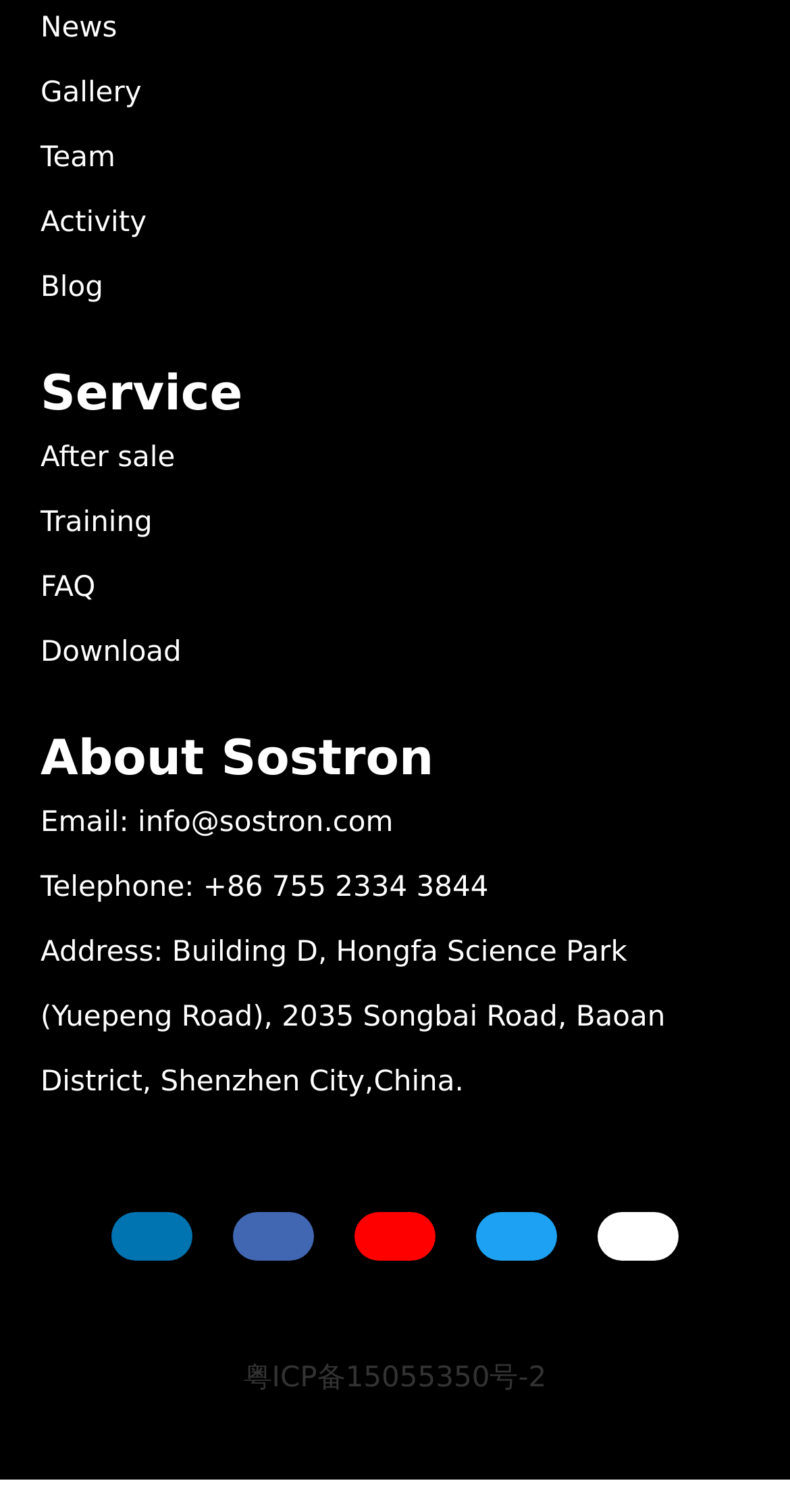Pinpoint the bounding box coordinates of the clickable area necessary to execute the following instruction: "Read about Background and History of Polywood". The coordinates should be given as four float numbers between 0 and 1, namely [left, top, right, bottom].

None